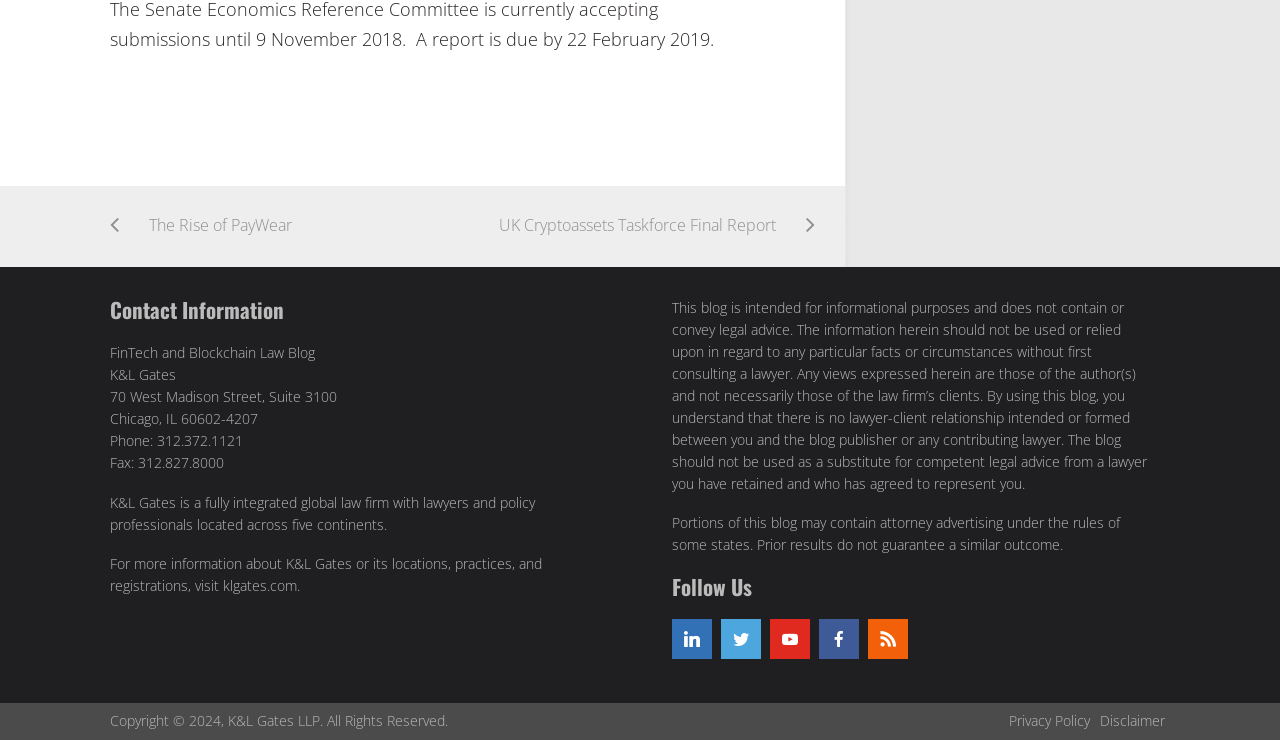Pinpoint the bounding box coordinates of the element that must be clicked to accomplish the following instruction: "Click on 'The Rise of PayWear'". The coordinates should be in the format of four float numbers between 0 and 1, i.e., [left, top, right, bottom].

[0.086, 0.251, 0.361, 0.361]